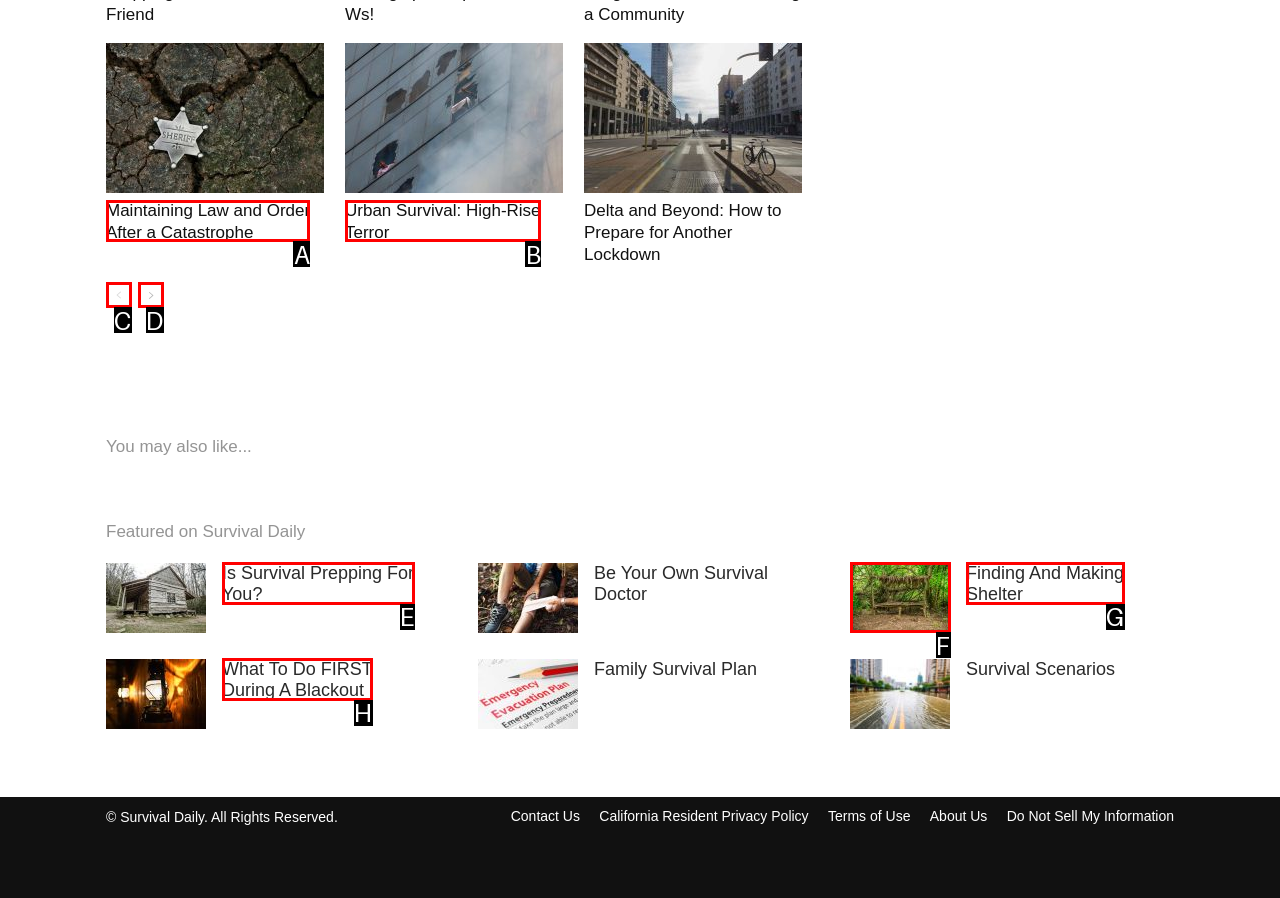Identify the HTML element you need to click to achieve the task: Click on the link to learn about maintaining law and order after a catastrophe. Respond with the corresponding letter of the option.

A